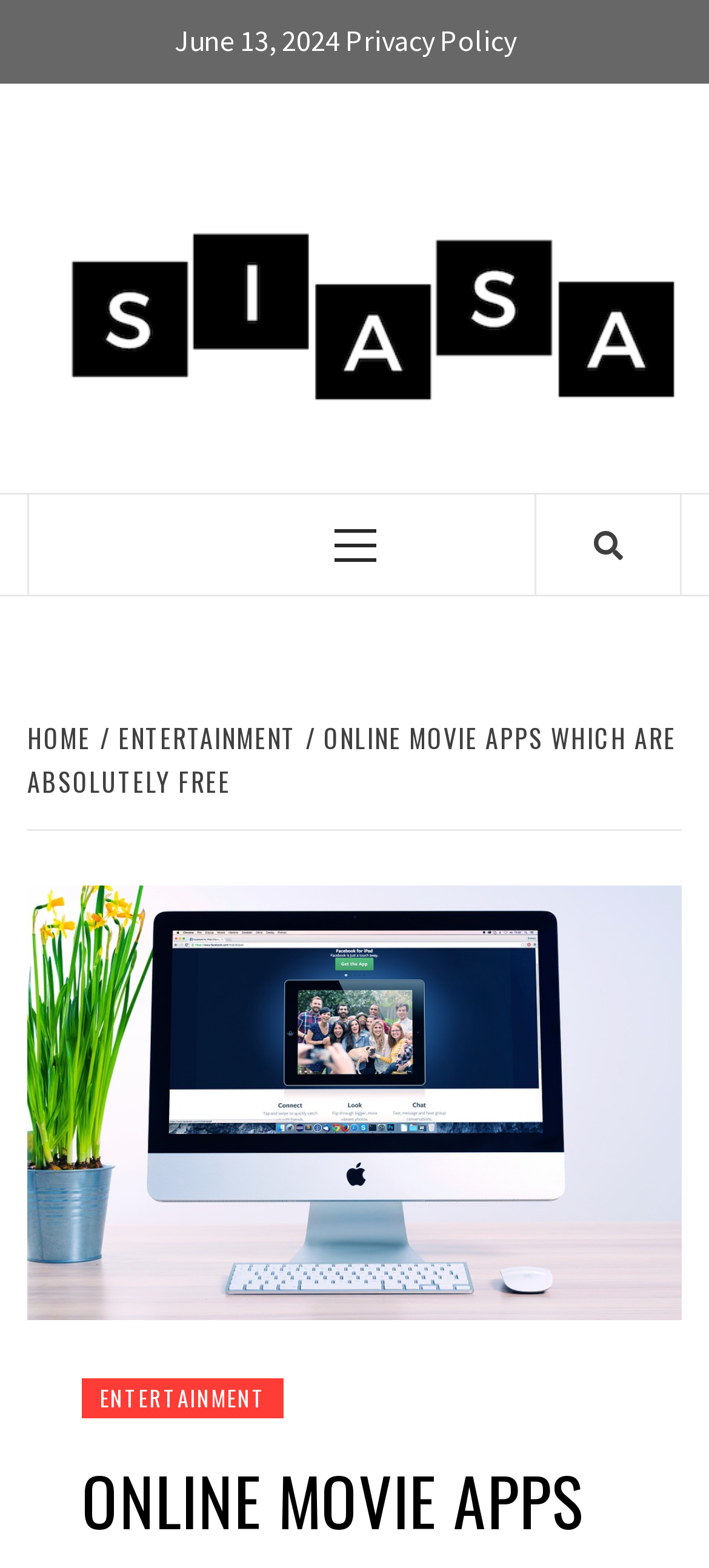Create an in-depth description of the webpage, covering main sections.

The webpage appears to be an article or blog post discussing online movie apps that are absolutely free. At the top of the page, there is a date "June 13, 2024" and a link to the "Privacy Policy" on the right side. Below the date, there is a prominent link "Say It Aint So Already" with an accompanying image that takes up most of the width of the page. 

Underneath the image, there is a quote "WHEN THE TIMES SPEAKS, THE WORLD LISTENS" in a larger font size. To the right of the quote, there is a small icon represented by "\uf002". 

On the left side of the page, there is a primary menu with the label "Primary Menu" and a navigation section labeled "Breadcrumbs" below it. The breadcrumbs navigation consists of three links: "HOME", "/ ENTERTAINMENT", and "/ ONLINE MOVIE APPS WHICH ARE ABSOLUTELY FREE", with the last link being the current page. There is also a smaller link "ENTERTAINMENT" at the bottom of the page.